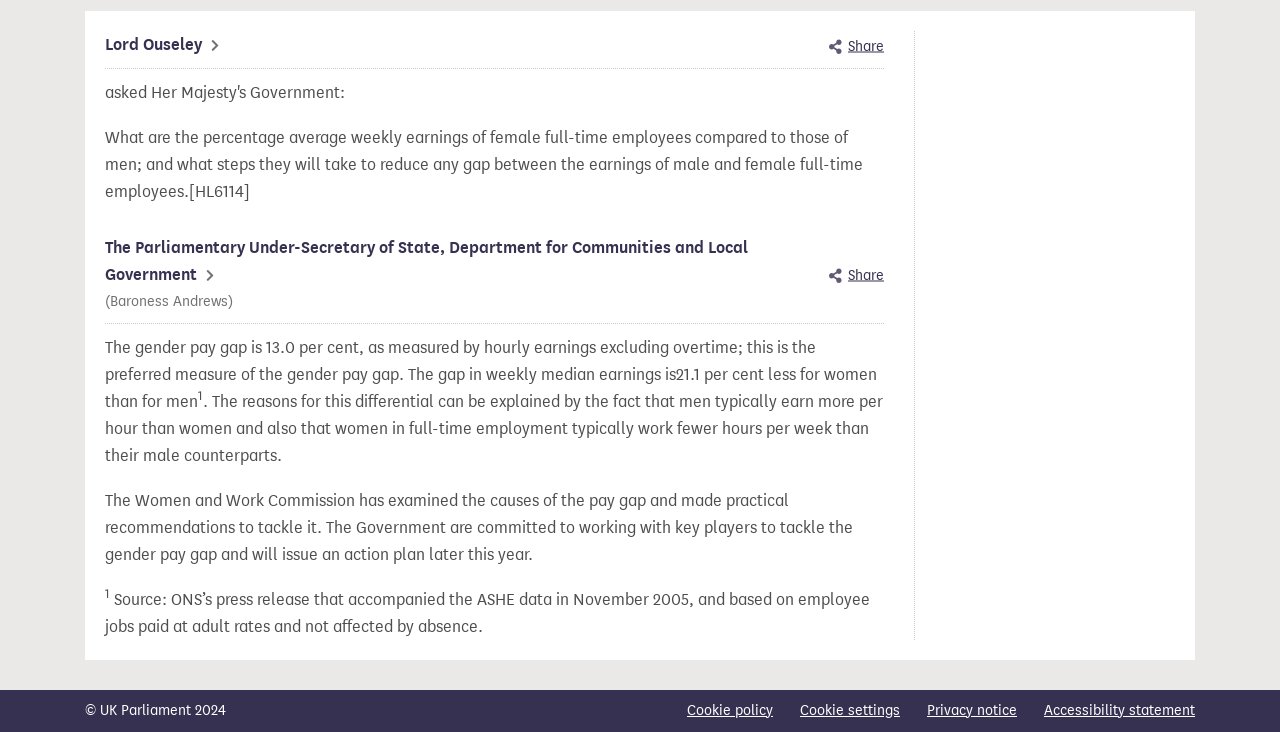Based on the description "Cookie settings", find the bounding box of the specified UI element.

[0.625, 0.956, 0.703, 0.986]